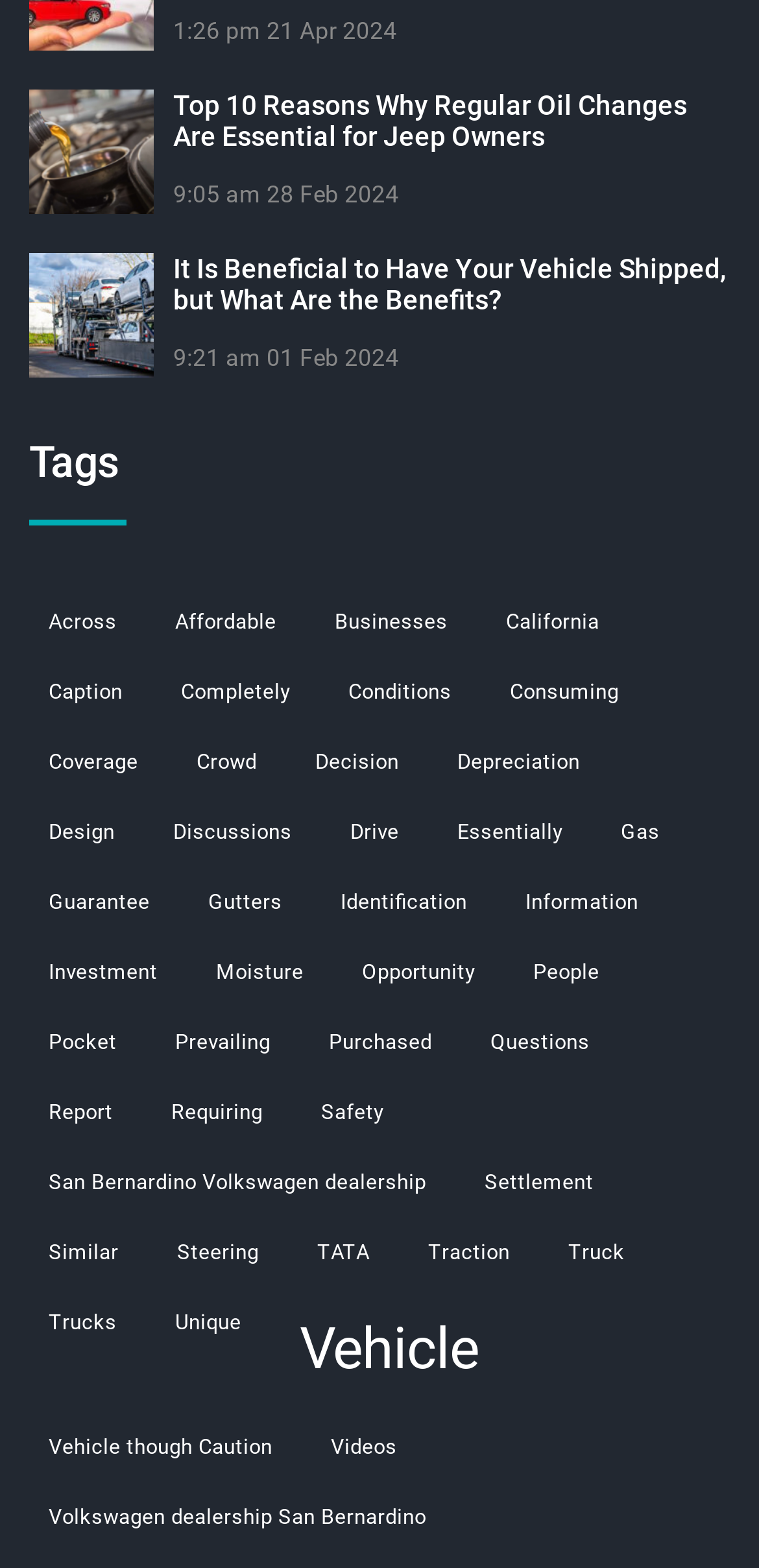Please determine the bounding box coordinates of the element's region to click in order to carry out the following instruction: "Click on the 'Gas' link". The coordinates should be four float numbers between 0 and 1, i.e., [left, top, right, bottom].

[0.818, 0.523, 0.869, 0.539]